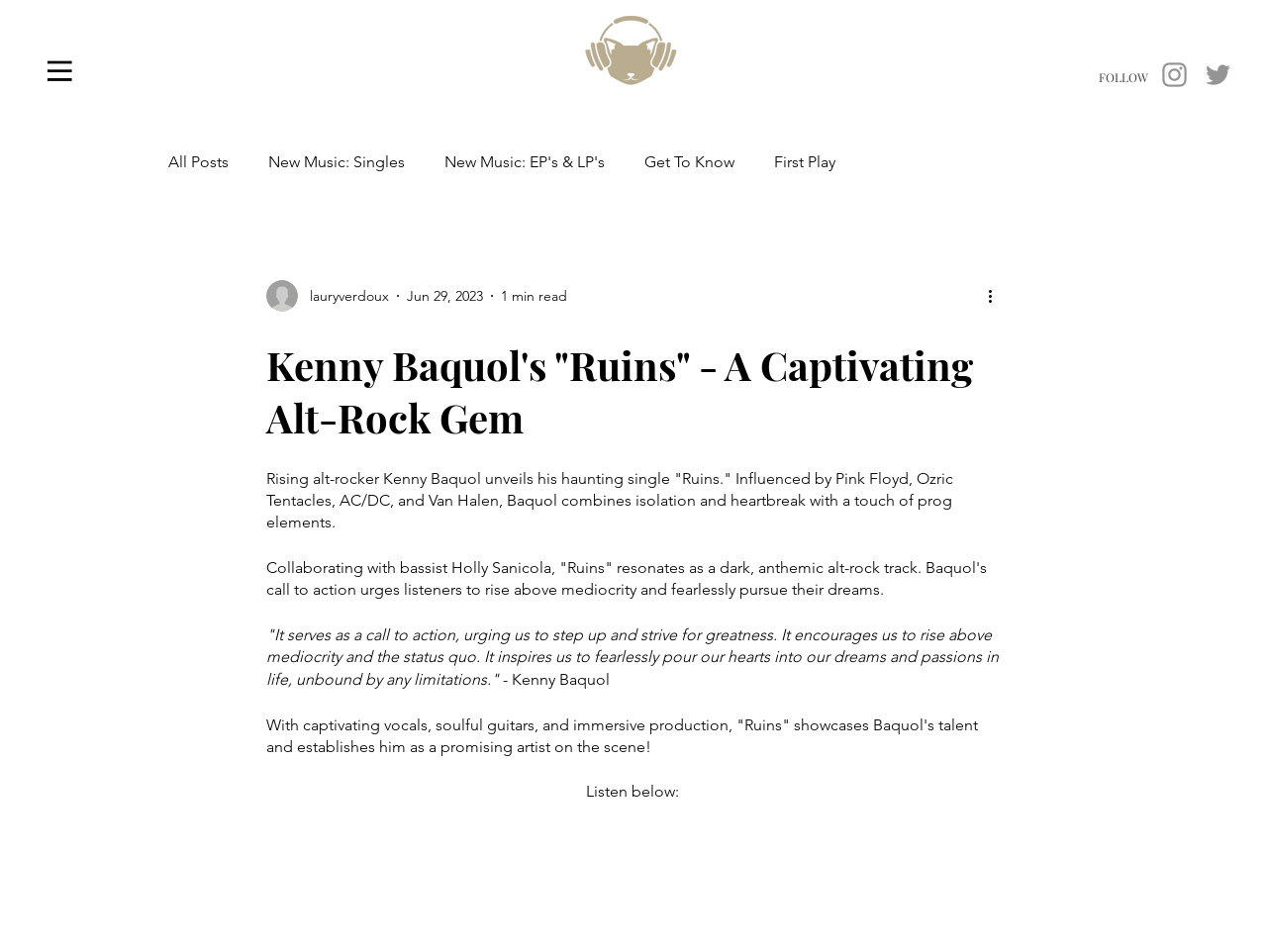Find the coordinates for the bounding box of the element with this description: "New Music: EP's & LP's".

[0.351, 0.16, 0.477, 0.179]